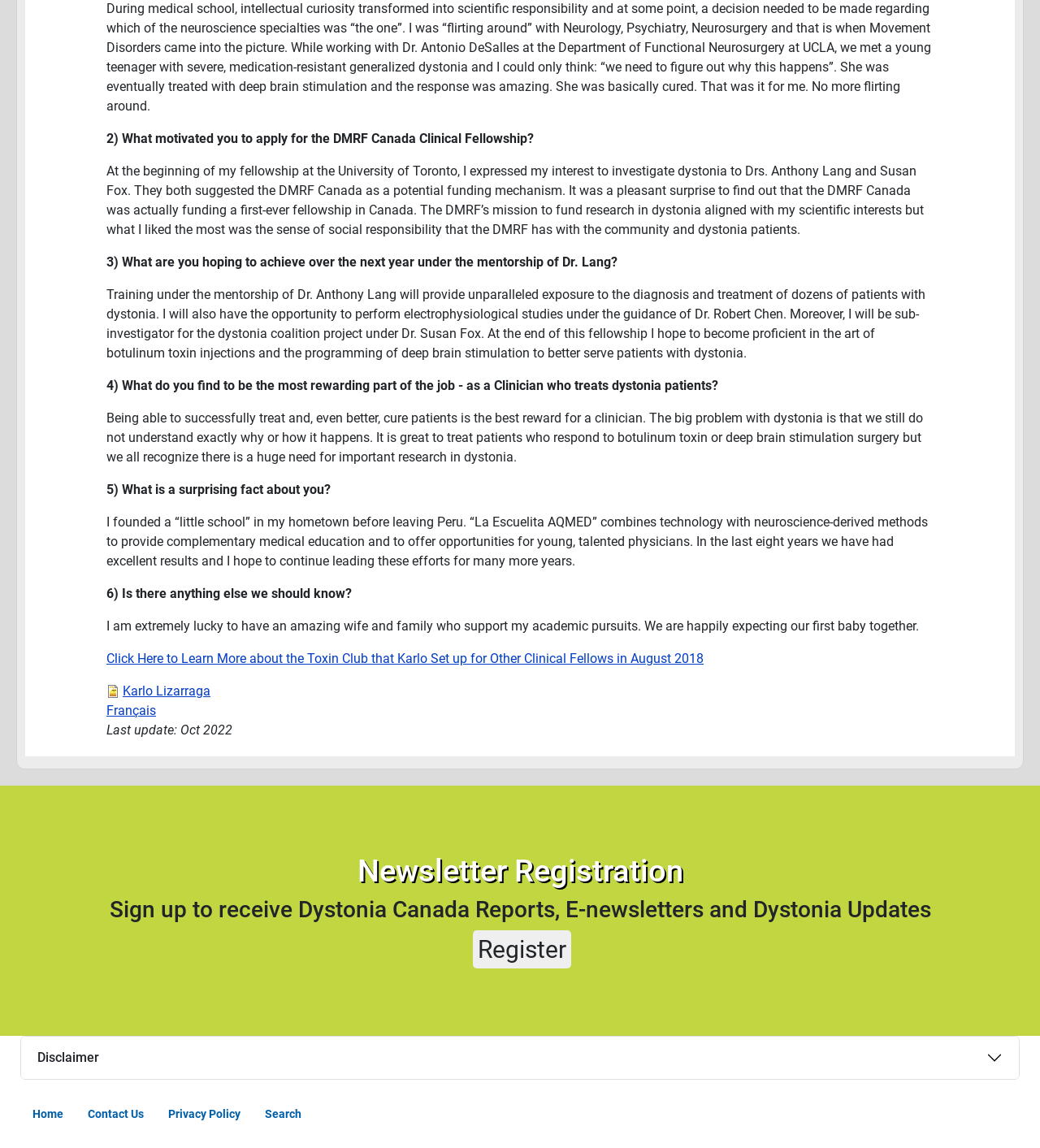What is the author's current family status?
Refer to the image and provide a one-word or short phrase answer.

Expecting a baby